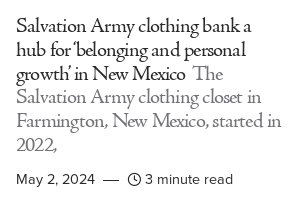Based on what you see in the screenshot, provide a thorough answer to this question: When was the article published?

The publication date of the article can be found in the caption, which indicates that the article was published on May 2, 2024.